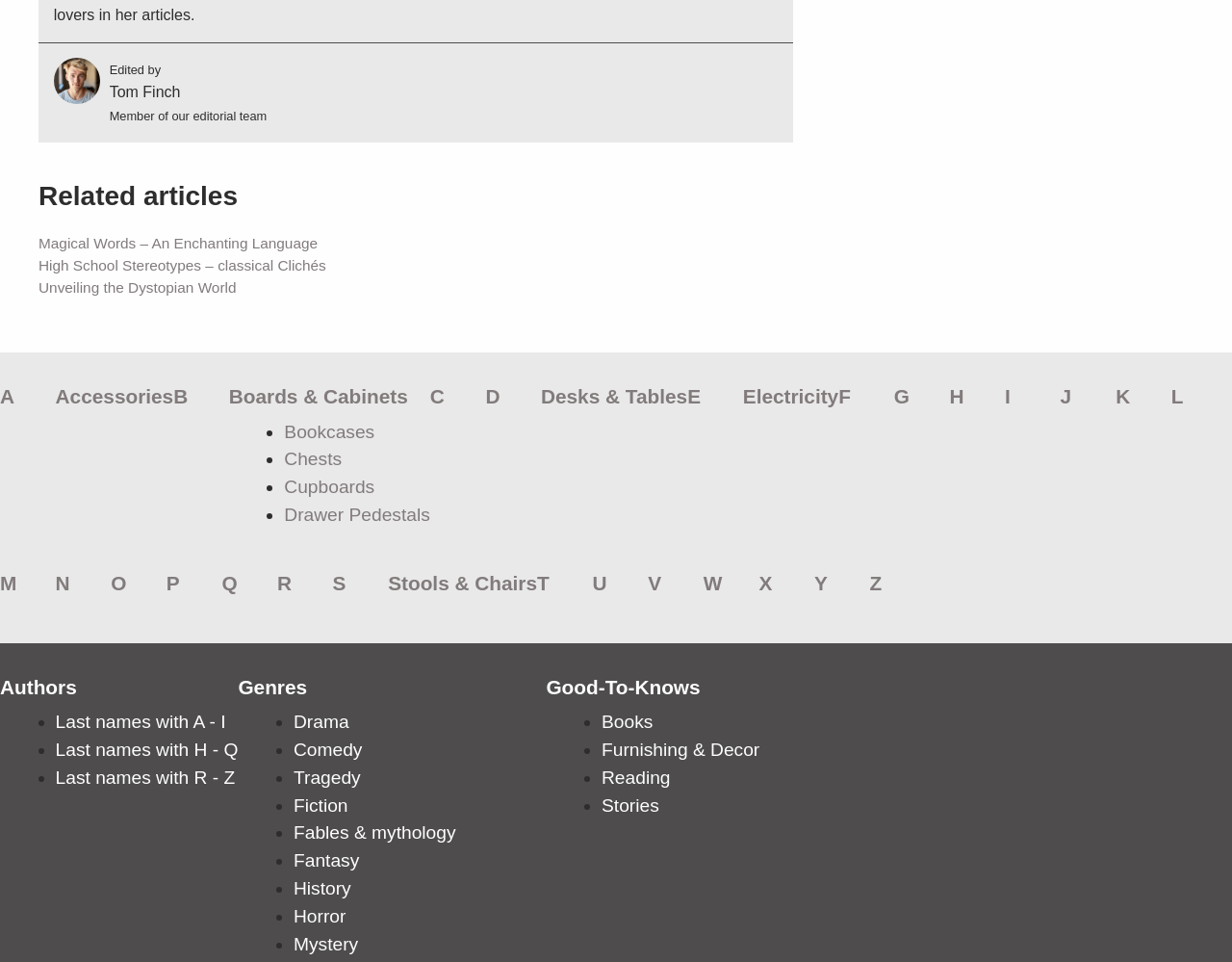Utilize the information from the image to answer the question in detail:
What is the alphabetical order of the headings?

The headings on the webpage are organized in alphabetical order, starting from 'A' and ending at 'Z', with each letter of the alphabet having a corresponding heading.